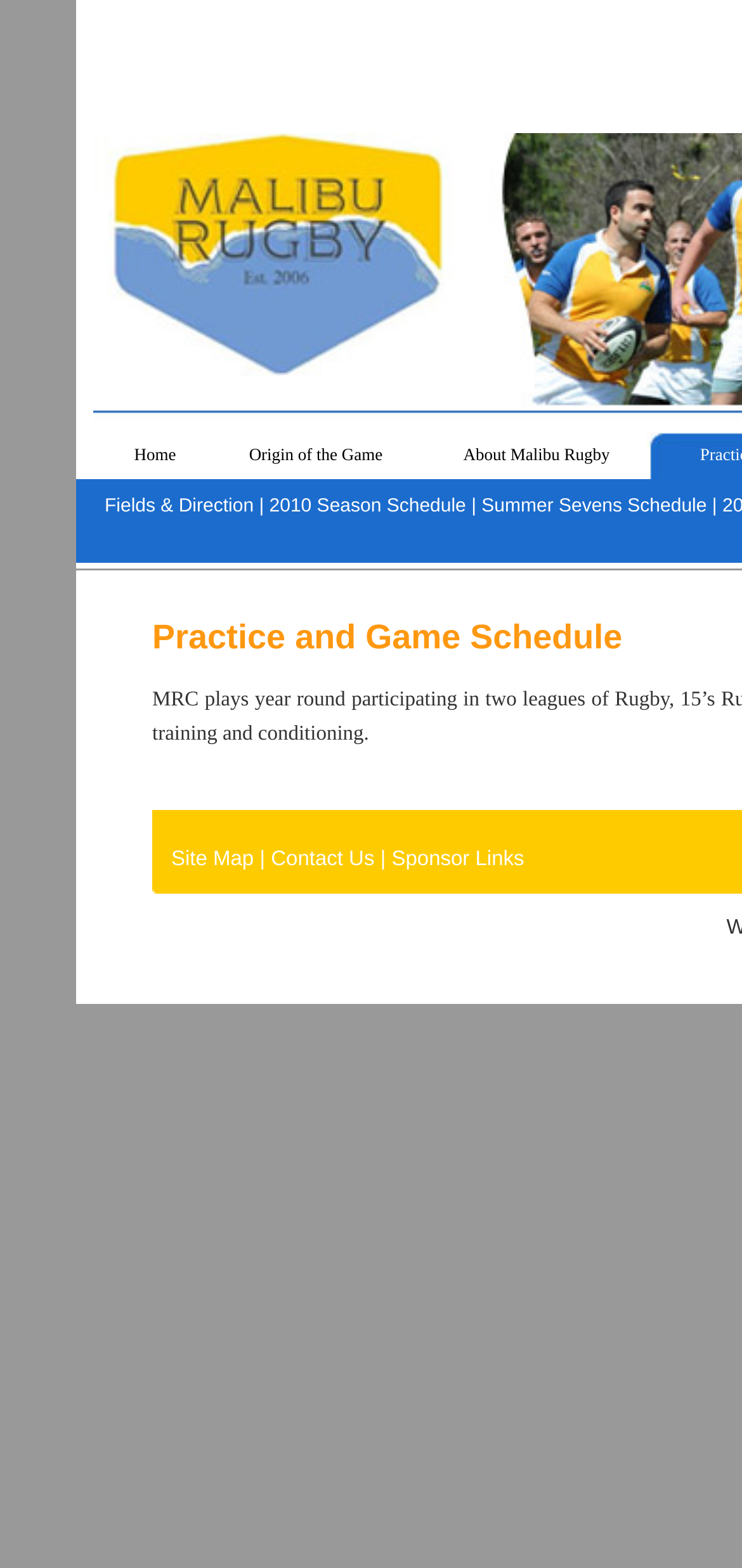What is the last link in the middle section?
Based on the image, answer the question with as much detail as possible.

In the middle section, I found a series of links with similar y-coordinates. The last link in this section is 'Summer Sevens Schedule', which is followed by a sub-menu with three links.